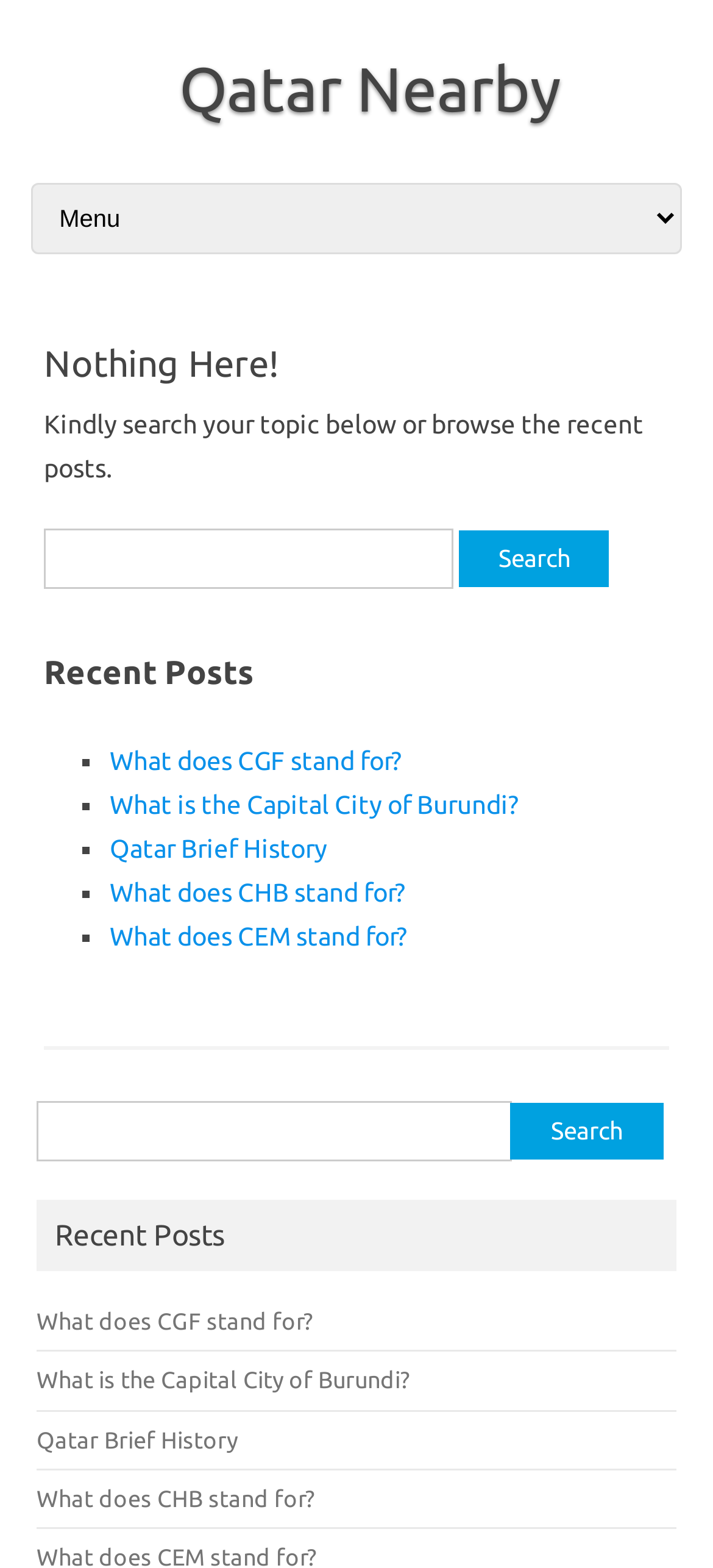Please specify the bounding box coordinates of the clickable region to carry out the following instruction: "Search for a keyword". The coordinates should be four float numbers between 0 and 1, in the format [left, top, right, bottom].

[0.051, 0.703, 0.718, 0.741]